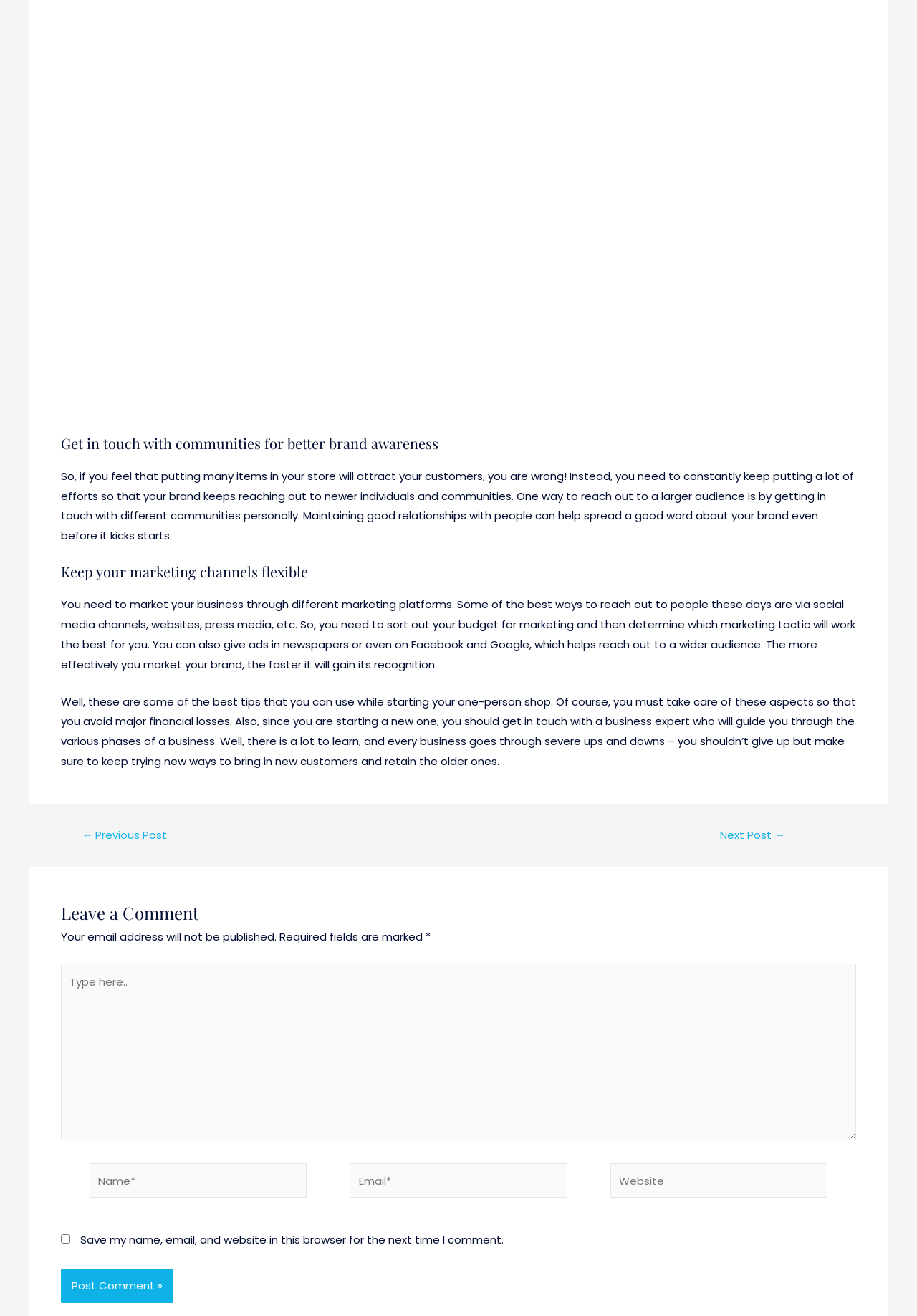Respond with a single word or phrase to the following question:
What is the importance of getting in touch with communities?

brand awareness